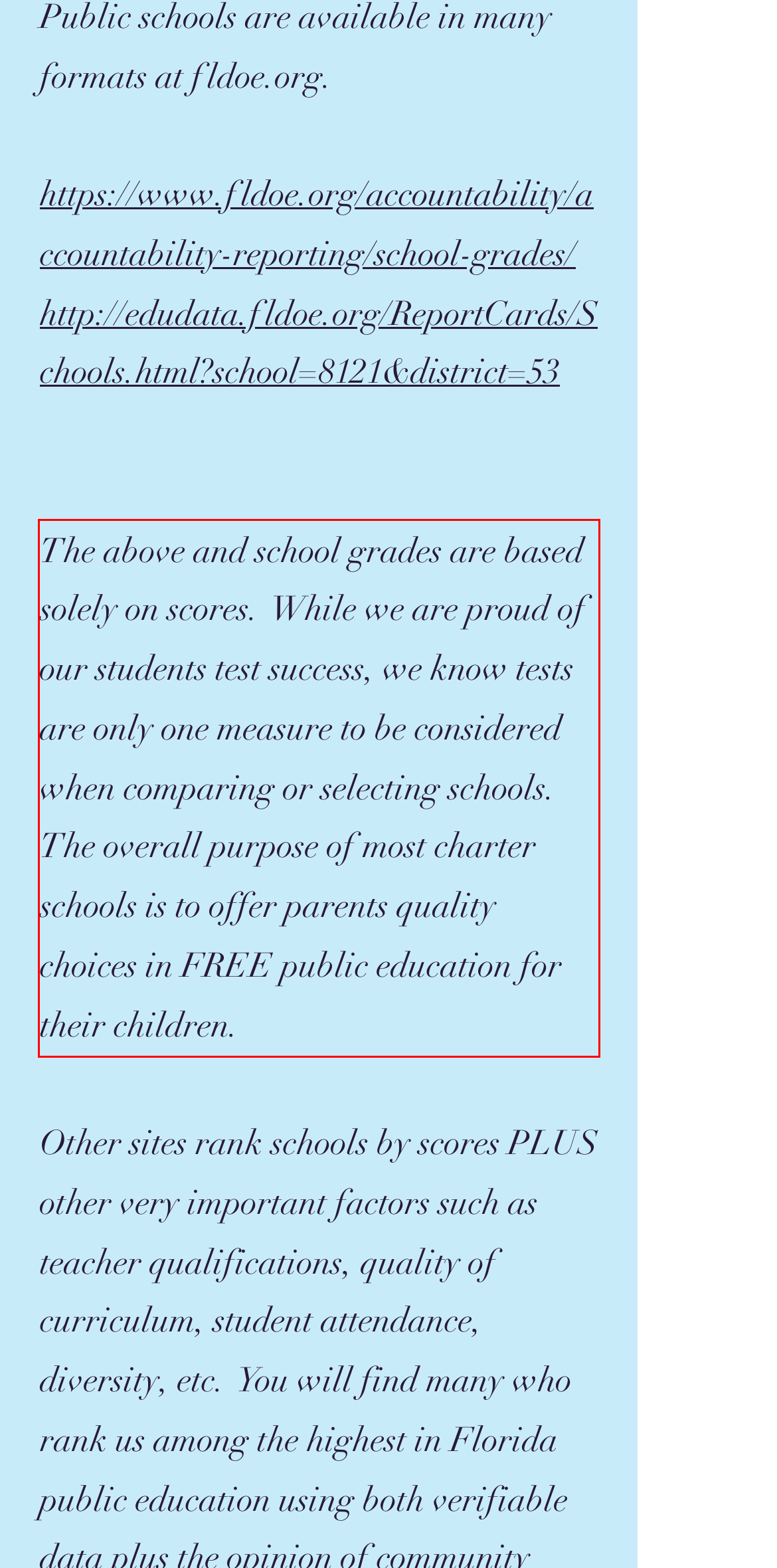Identify and extract the text within the red rectangle in the screenshot of the webpage.

The above and school grades are based solely on scores. While we are proud of our students test success, we know tests are only one measure to be considered when comparing or selecting schools. The overall purpose of most charter schools is to offer parents quality choices in FREE public education for their children.